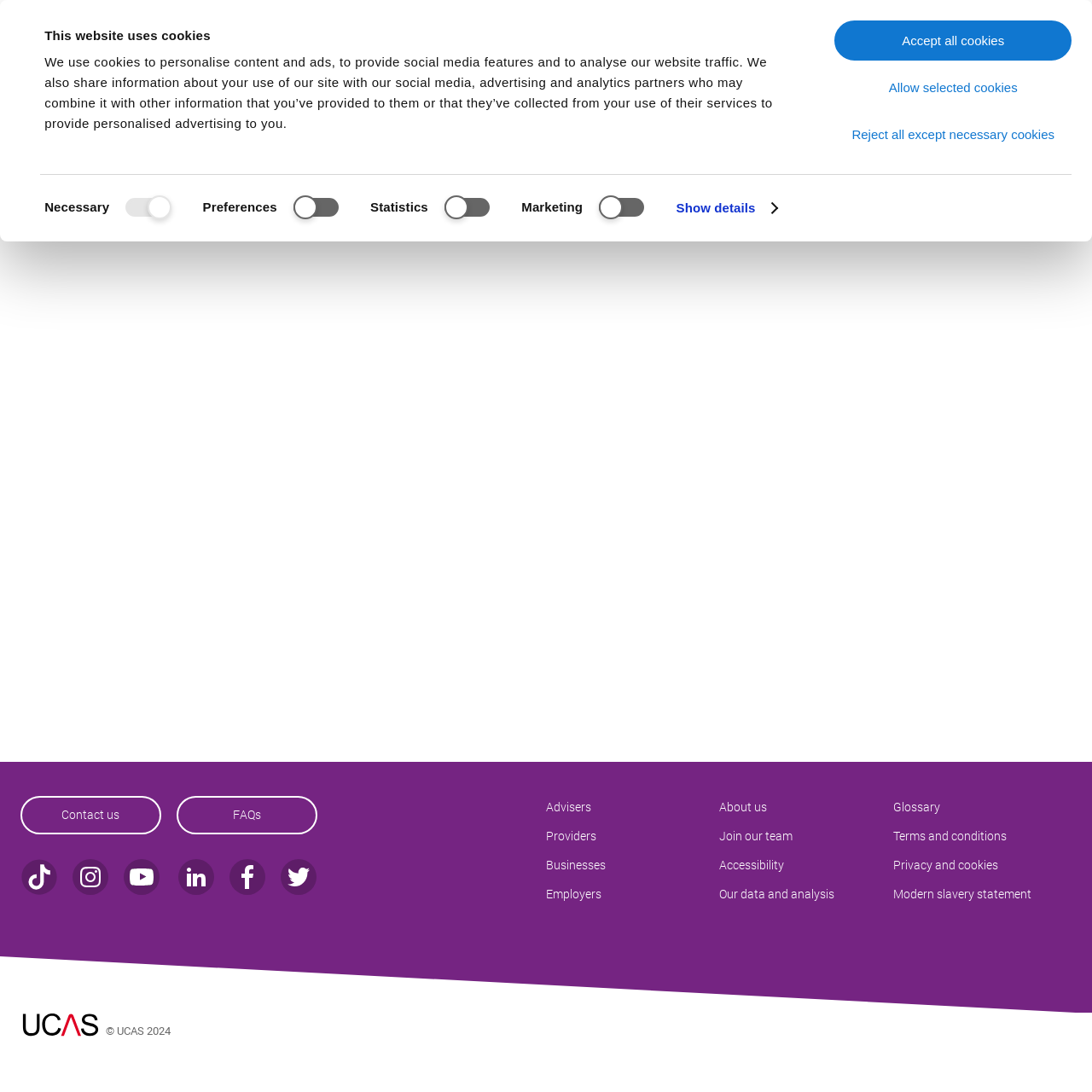Find the bounding box coordinates of the element's region that should be clicked in order to follow the given instruction: "Go to UCAS home page". The coordinates should consist of four float numbers between 0 and 1, i.e., [left, top, right, bottom].

[0.02, 0.015, 0.113, 0.046]